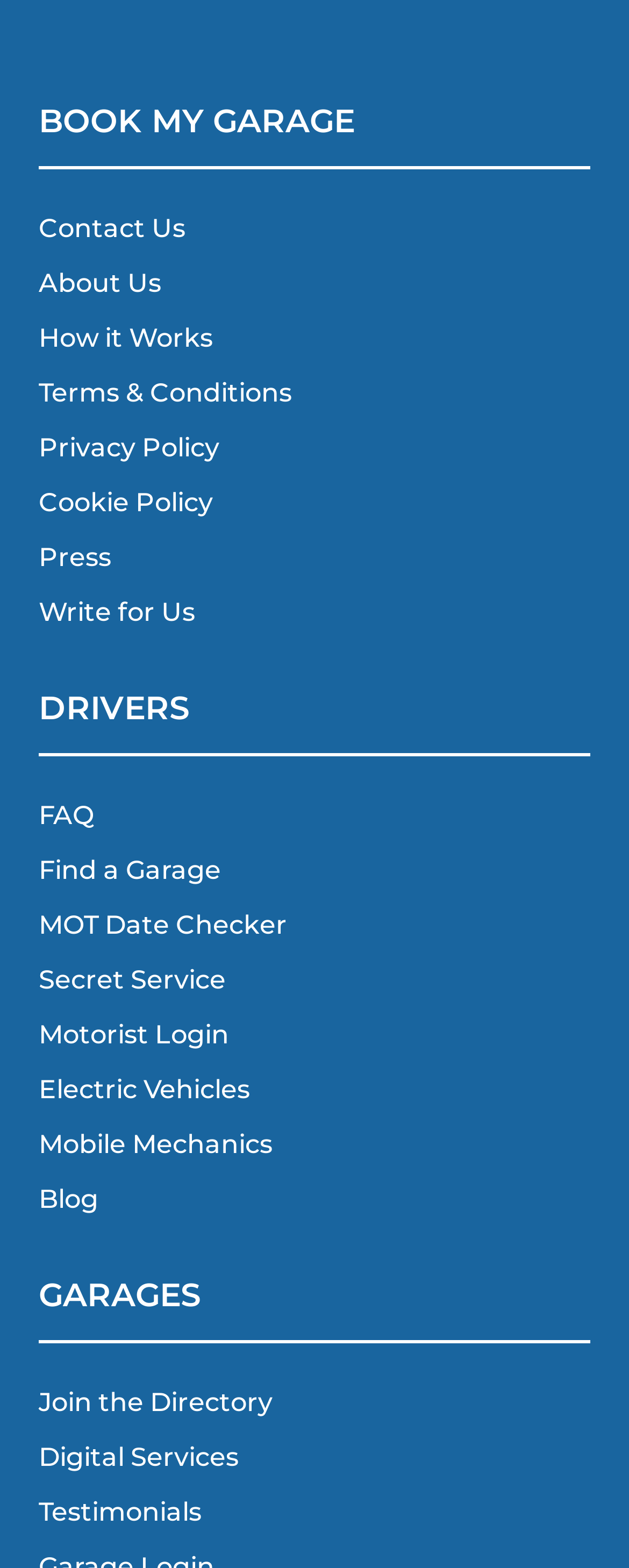What is the name of the website?
Please craft a detailed and exhaustive response to the question.

The name of the website can be found at the top left corner of the webpage, where it says 'BookMyGarage' in a link format.